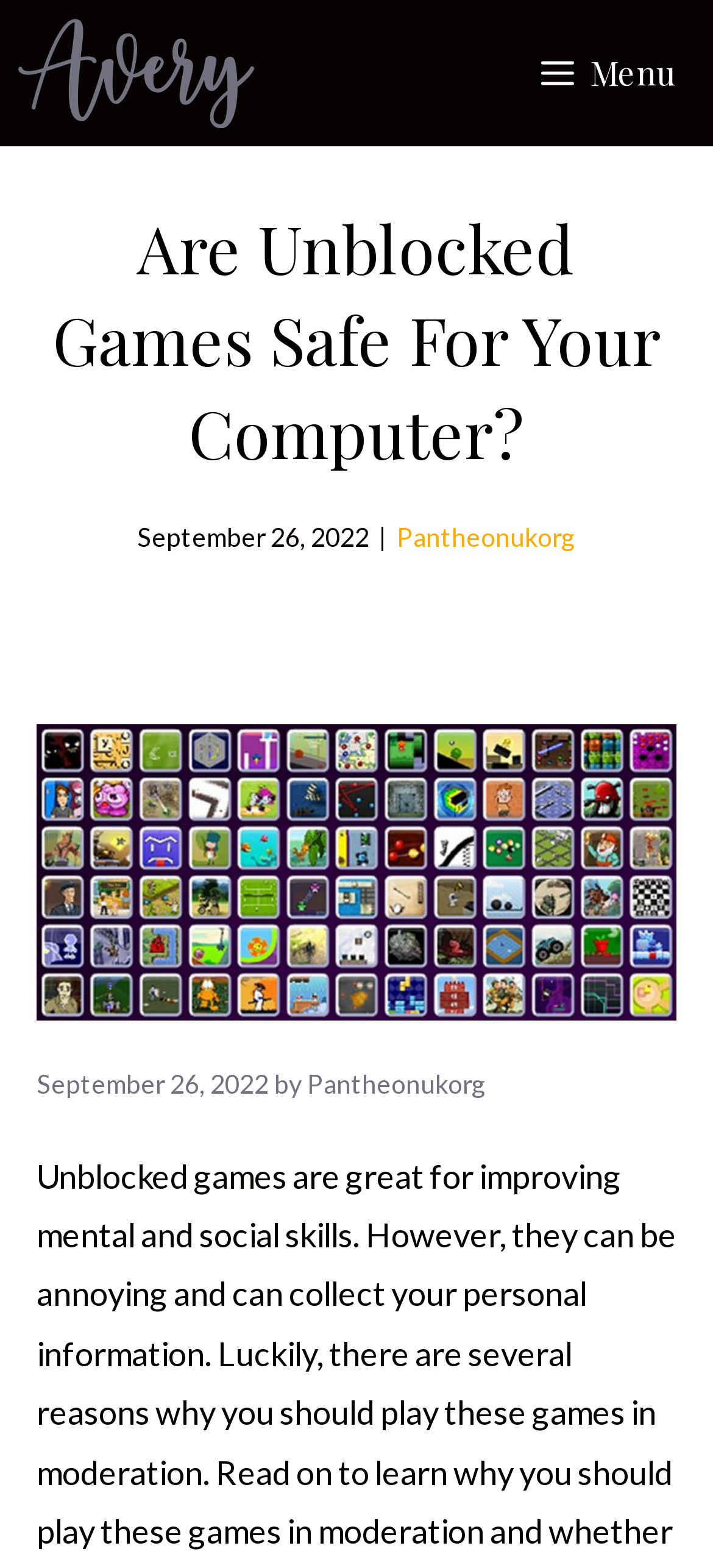Identify and provide the main heading of the webpage.

Are Unblocked Games Safe For Your Computer?